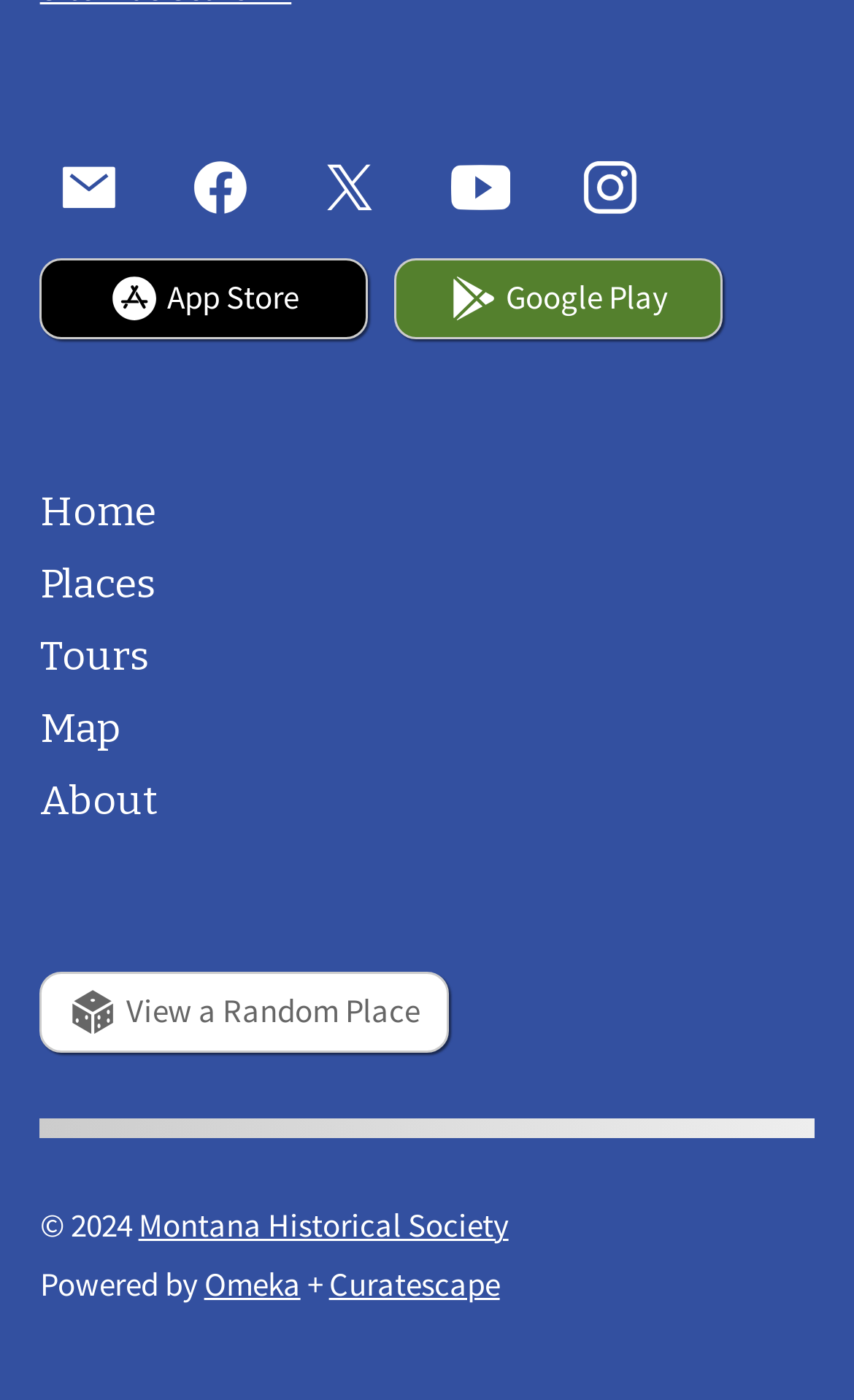Pinpoint the bounding box coordinates of the area that should be clicked to complete the following instruction: "View Facebook page". The coordinates must be given as four float numbers between 0 and 1, i.e., [left, top, right, bottom].

[0.199, 0.099, 0.316, 0.17]